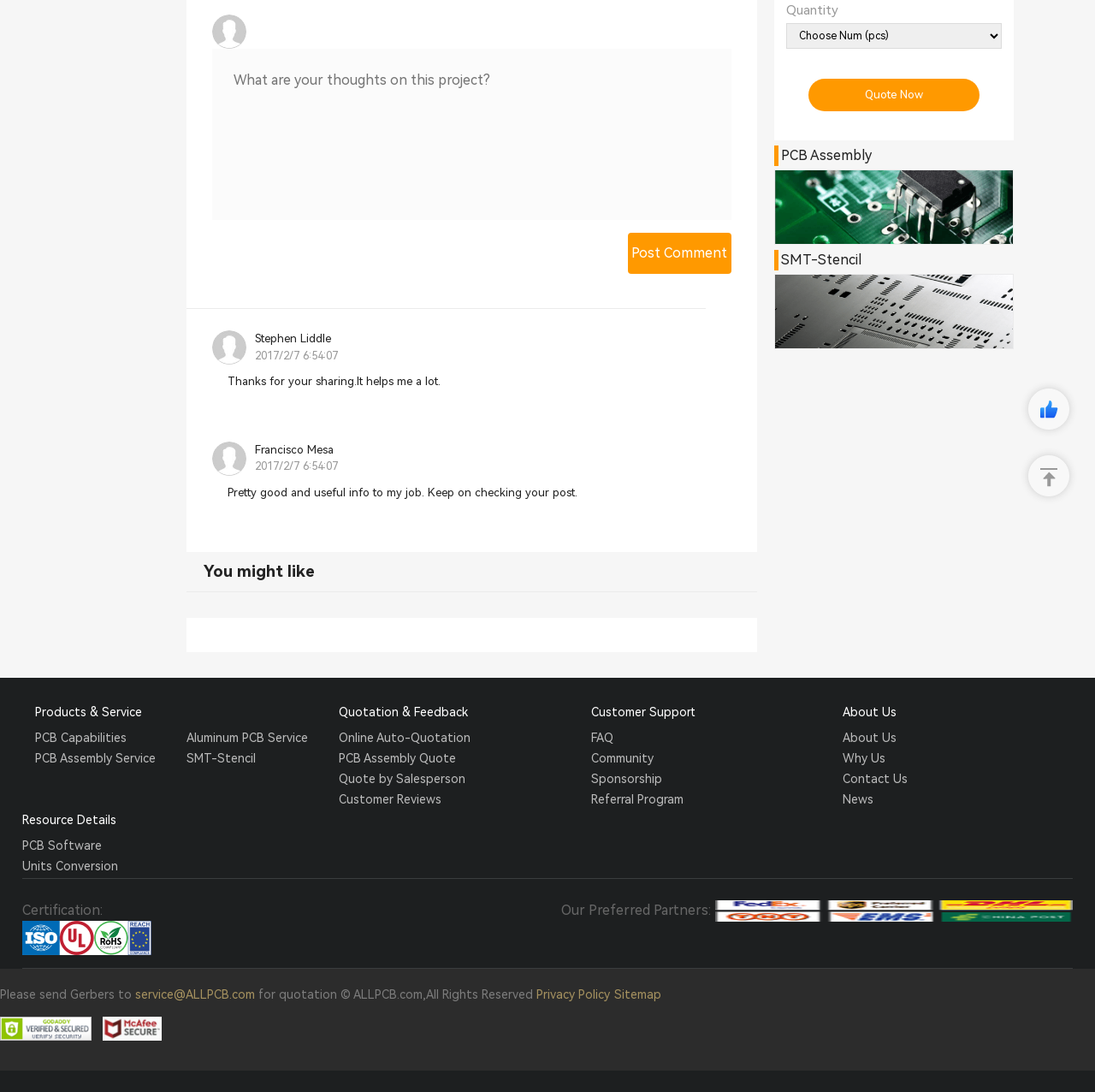Provide the bounding box coordinates for the specified HTML element described in this description: "Aluminum PCB Service". The coordinates should be four float numbers ranging from 0 to 1, in the format [left, top, right, bottom].

[0.17, 0.668, 0.281, 0.683]